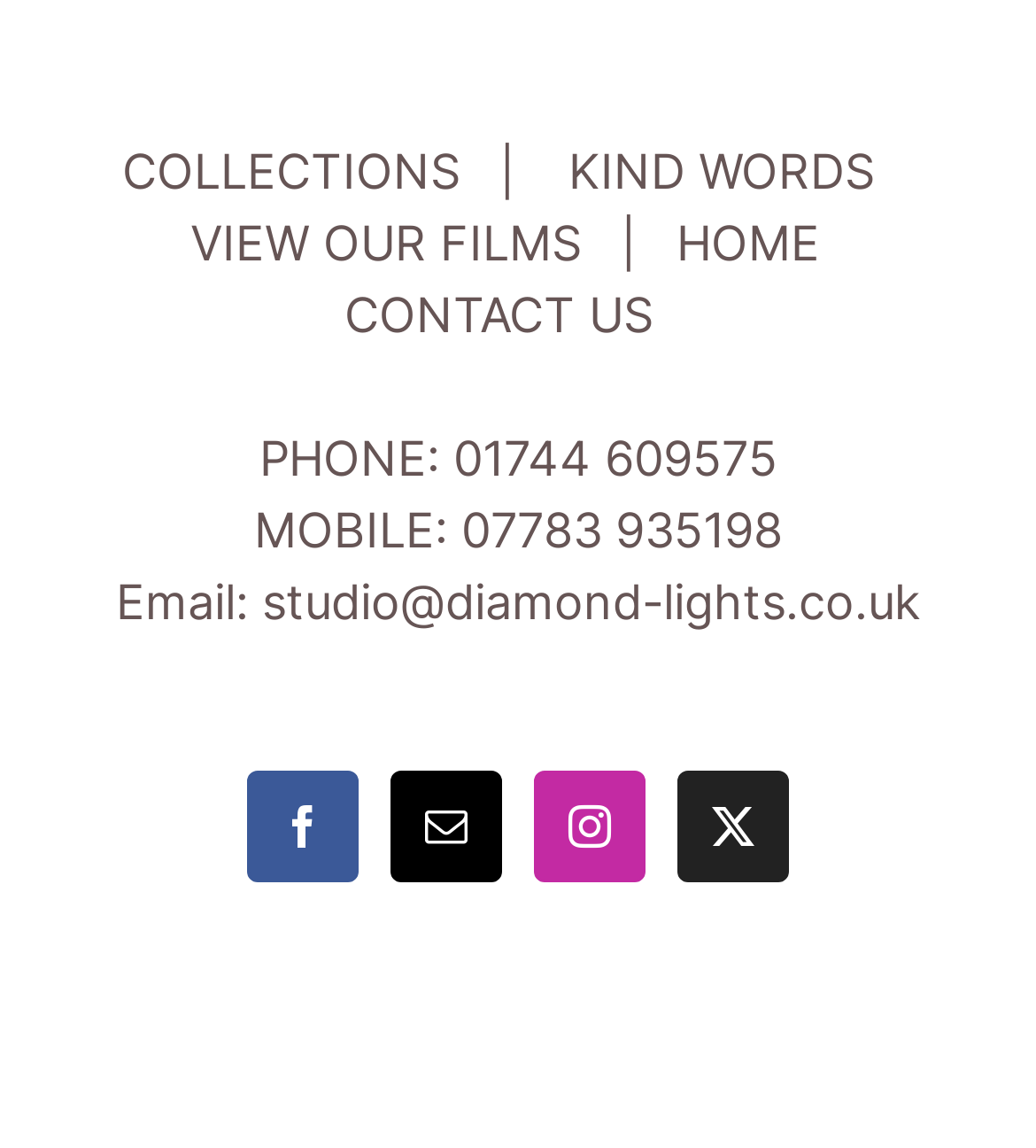How many social media links are there?
Using the image, respond with a single word or phrase.

4